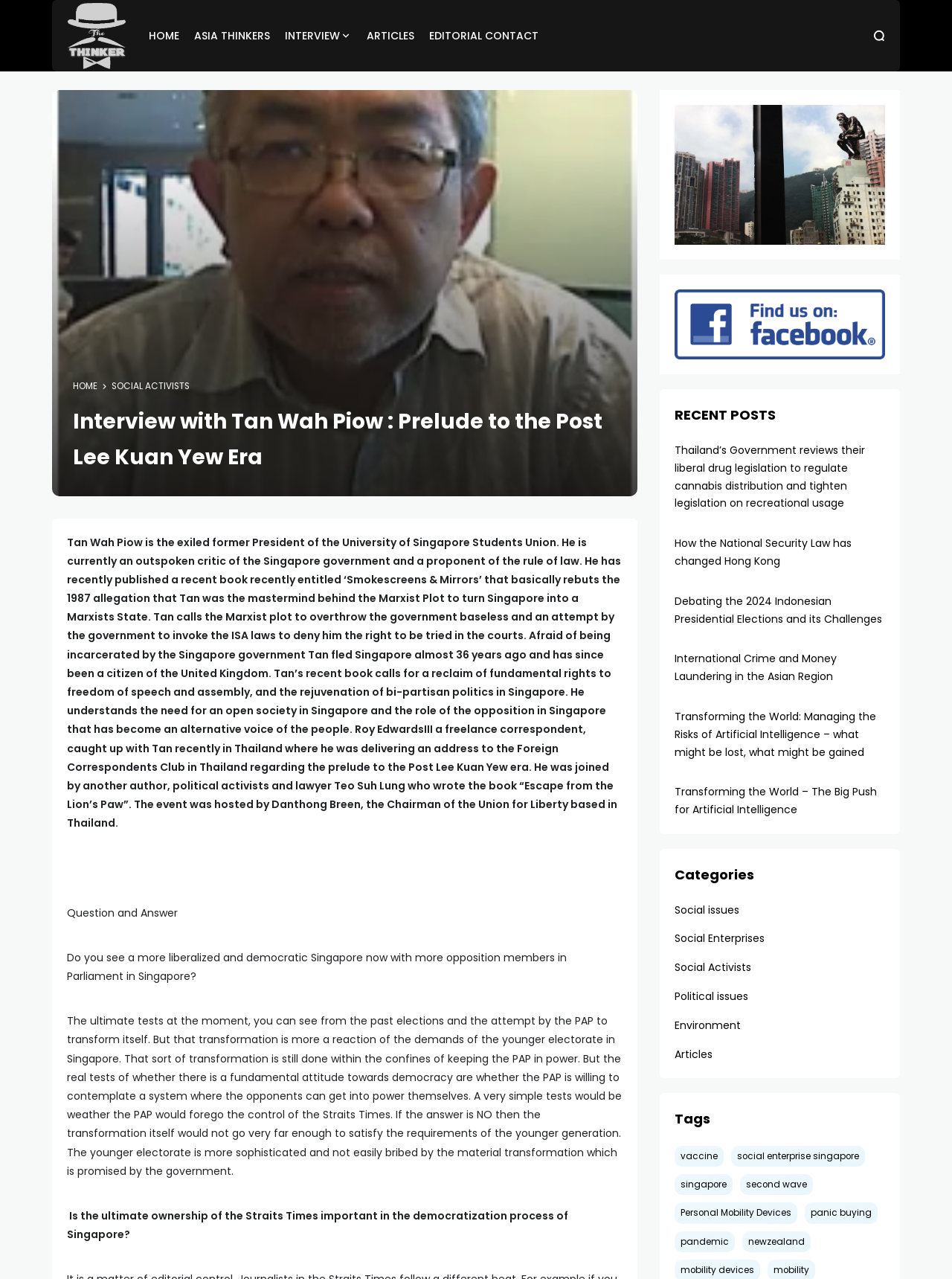Locate the bounding box coordinates of the element to click to perform the following action: 'Click on the 'Social Activists' link'. The coordinates should be given as four float values between 0 and 1, in the form of [left, top, right, bottom].

[0.117, 0.297, 0.199, 0.307]